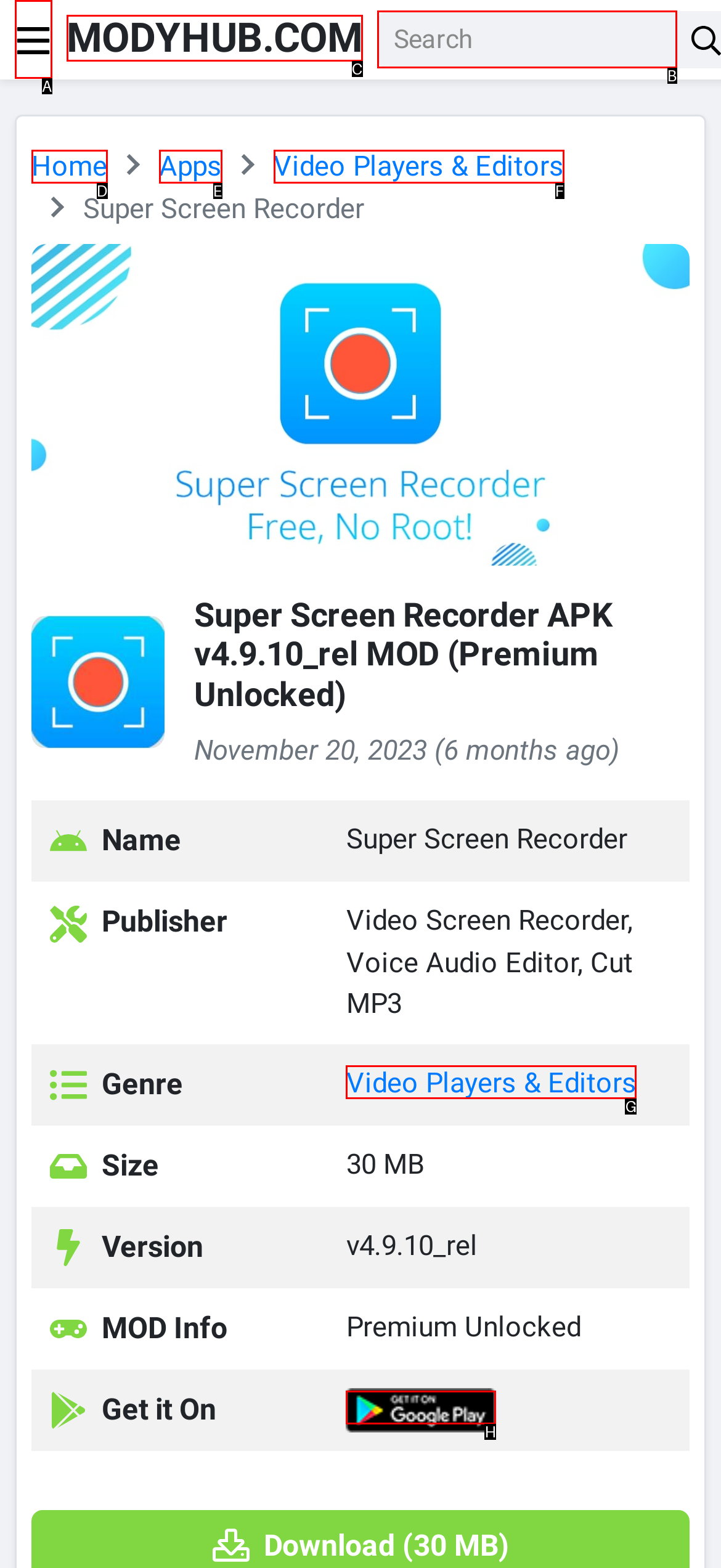Given the description: Video Players & Editors, identify the matching option. Answer with the corresponding letter.

G